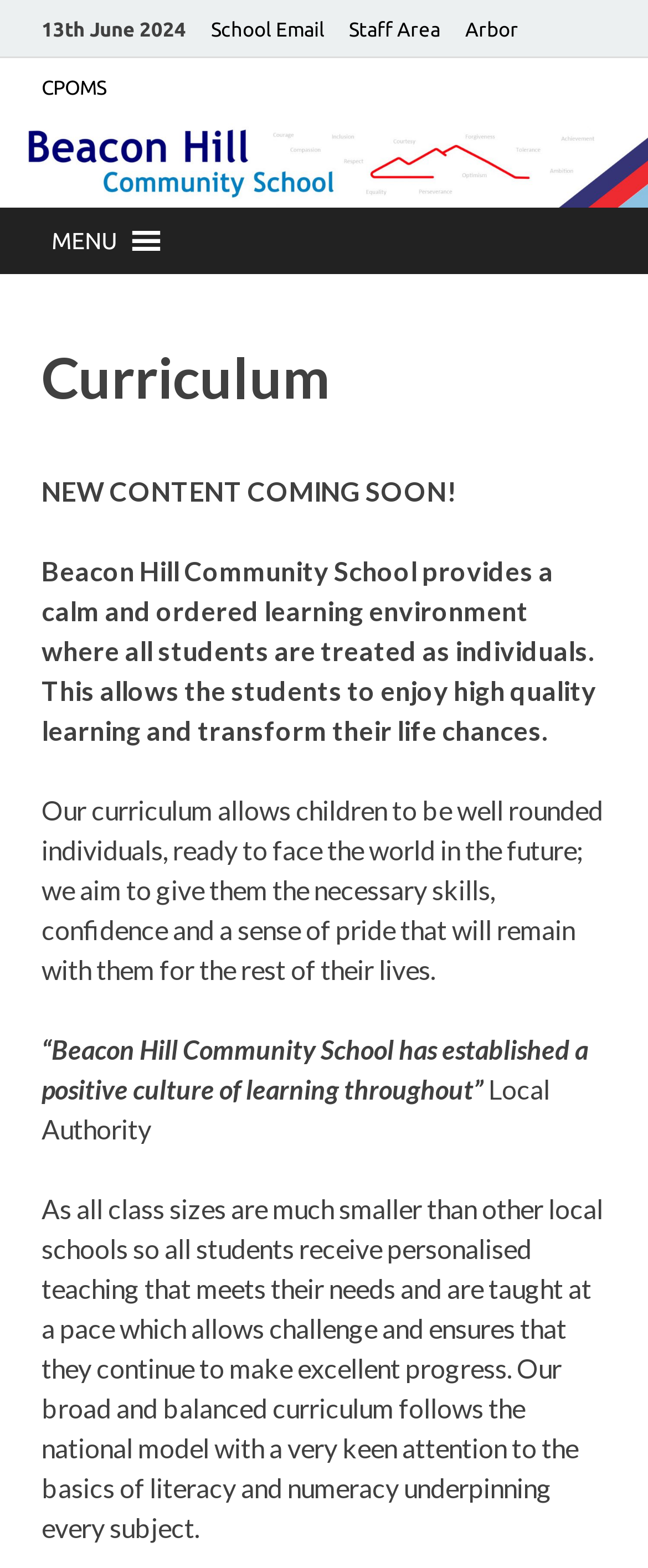Use a single word or phrase to answer this question: 
What is the focus of the curriculum at Beacon Hill Community School?

Literacy and numeracy